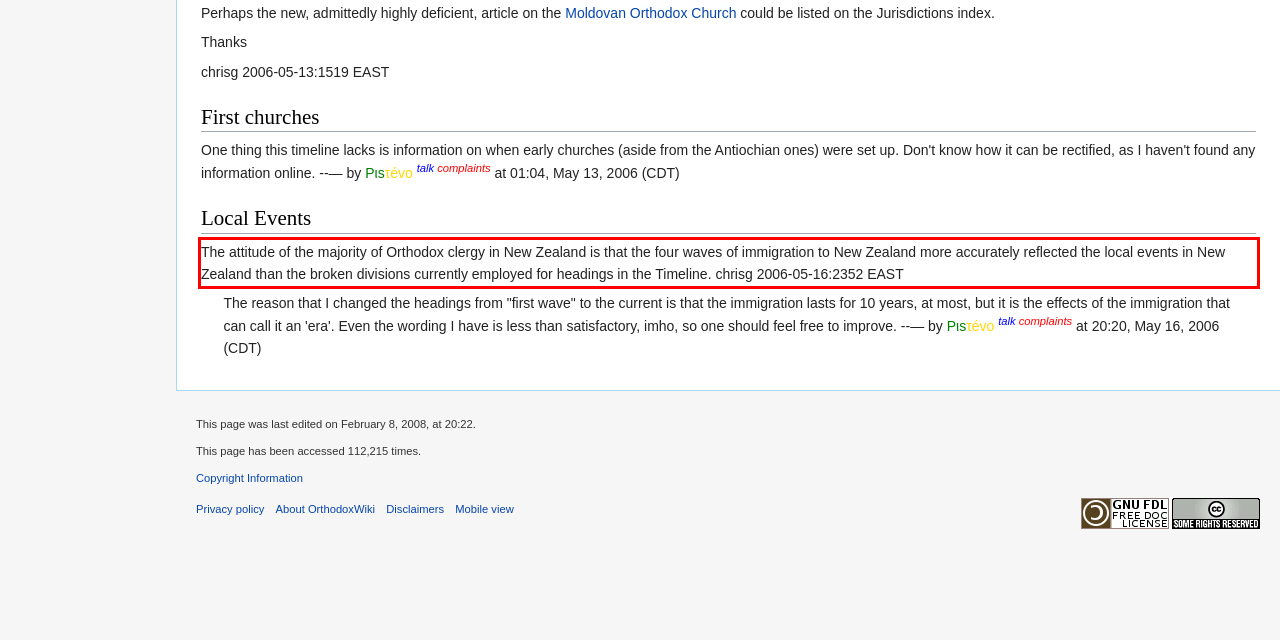Please take the screenshot of the webpage, find the red bounding box, and generate the text content that is within this red bounding box.

The attitude of the majority of Orthodox clergy in New Zealand is that the four waves of immigration to New Zealand more accurately reflected the local events in New Zealand than the broken divisions currently employed for headings in the Timeline. chrisg 2006-05-16:2352 EAST